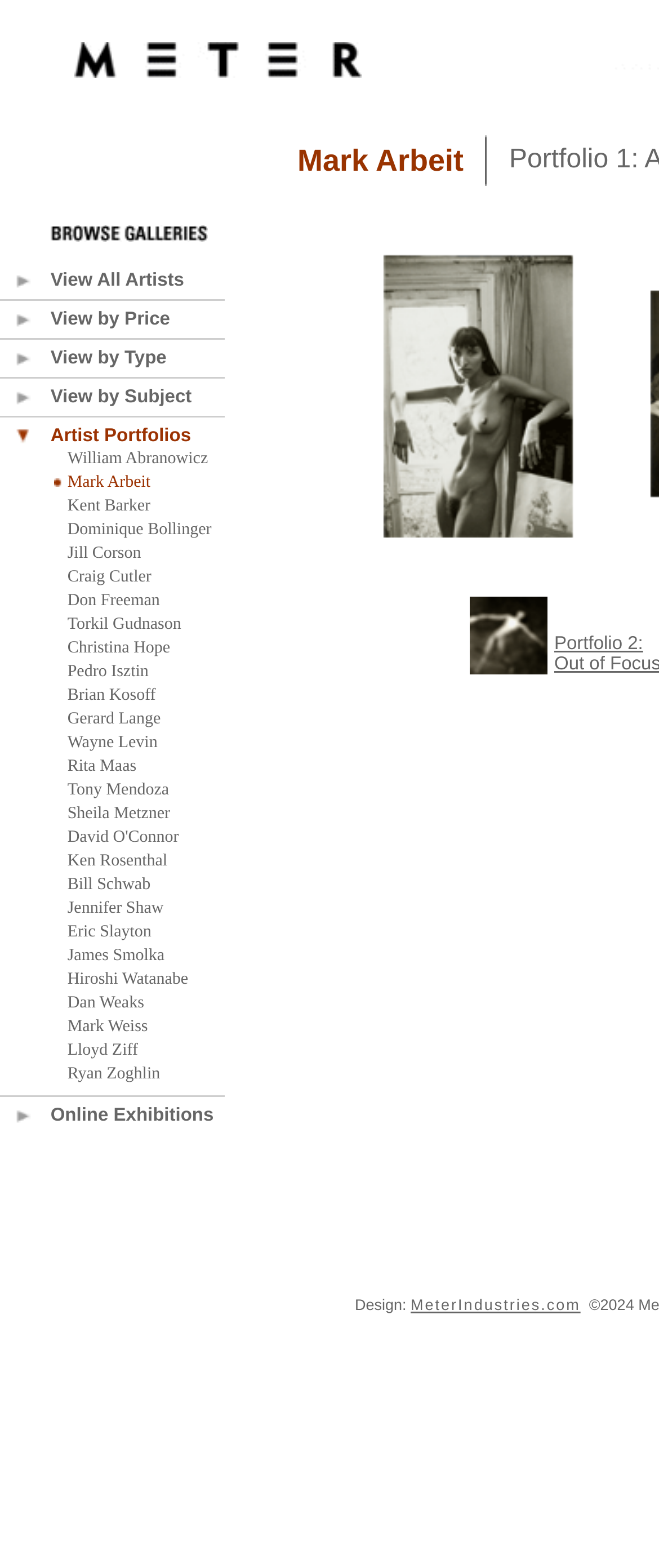Identify the bounding box for the UI element described as: "Gerard Lange". The coordinates should be four float numbers between 0 and 1, i.e., [left, top, right, bottom].

[0.102, 0.453, 0.244, 0.465]